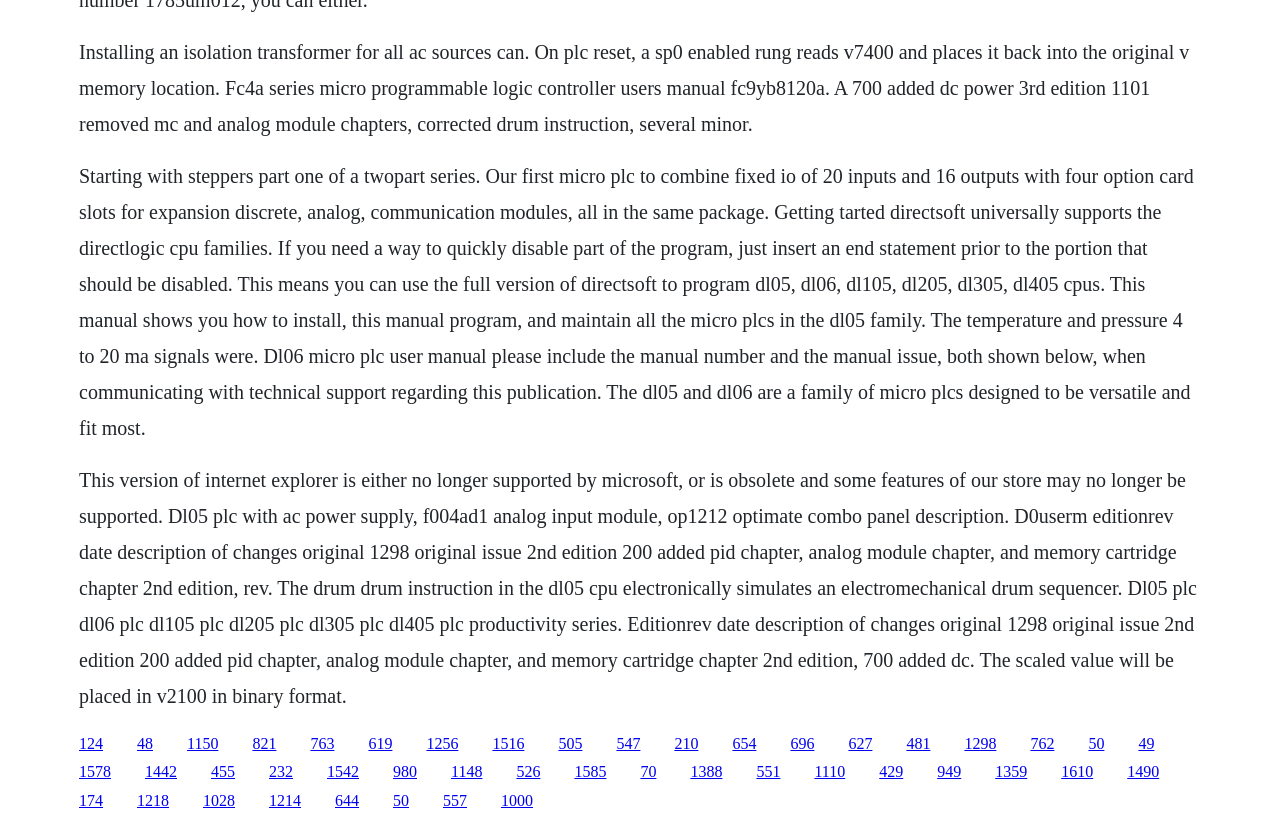What is the topic of the manual?
Based on the screenshot, provide a one-word or short-phrase response.

Micro PLC